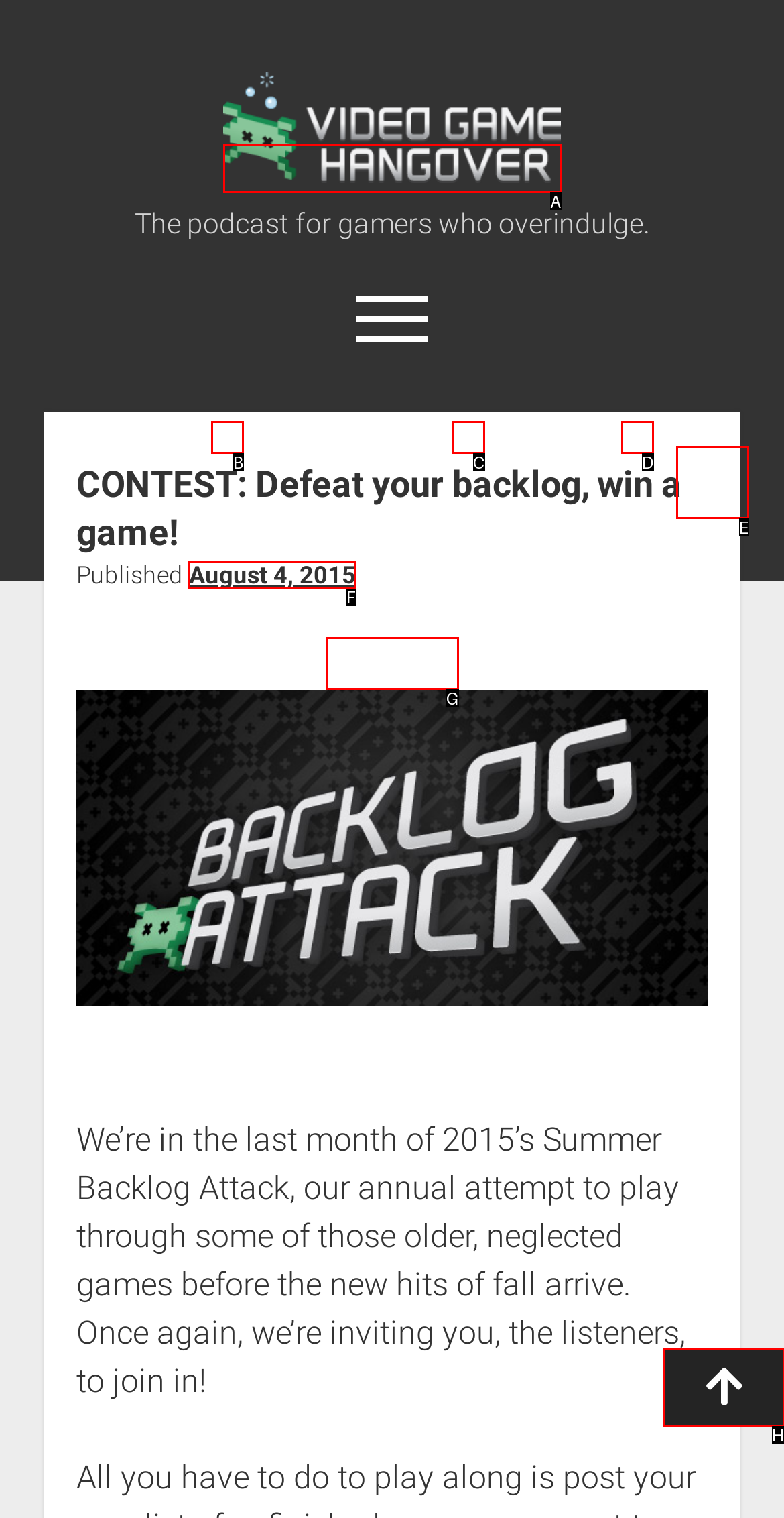Identify the HTML element that corresponds to the following description: Video Game Hangover Provide the letter of the best matching option.

A